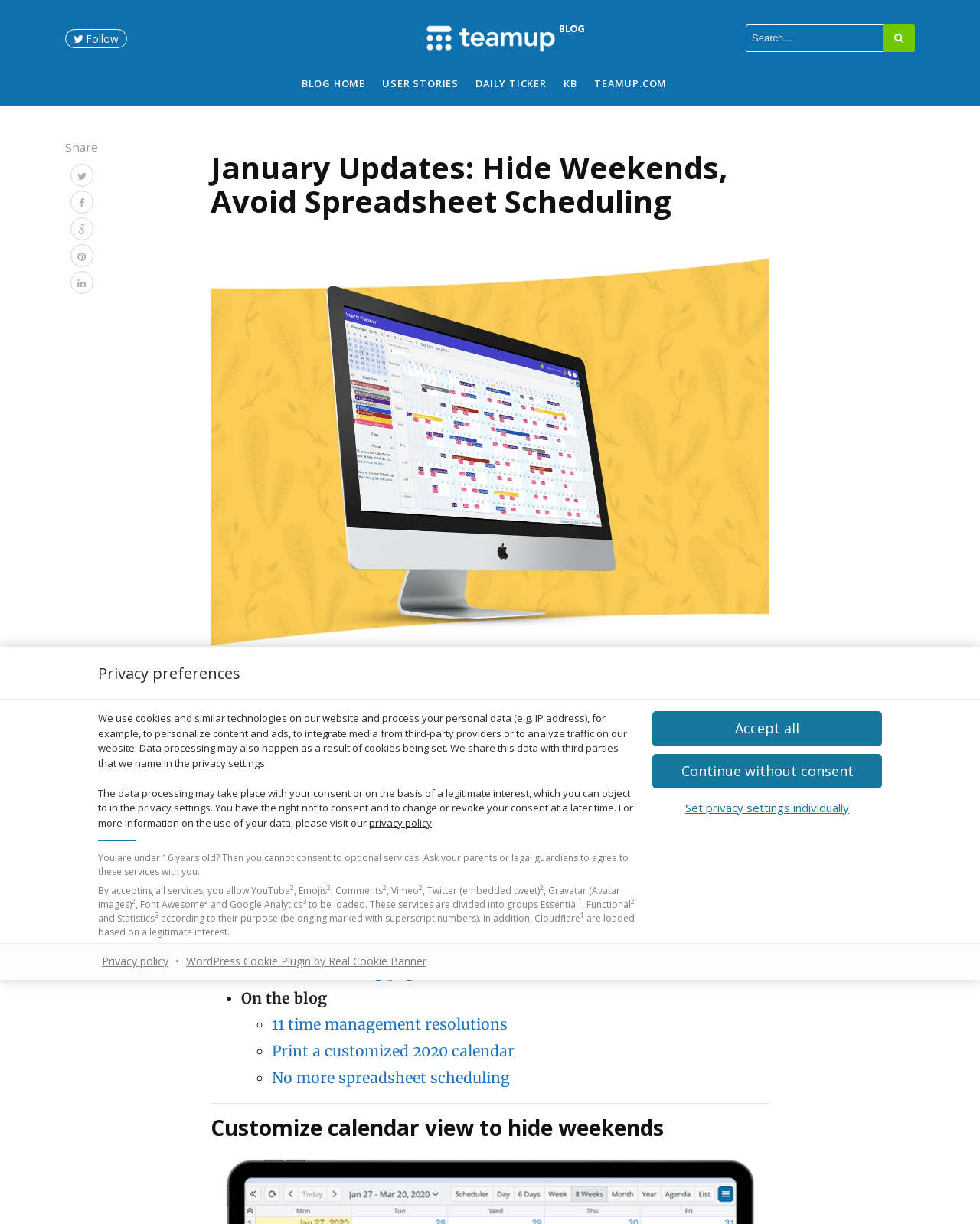Generate a comprehensive description of the contents of the webpage.

This webpage is the Teamup Blog, with the title "January Updates: Hide Weekends, Avoid Spreadsheet Scheduling" at the top. Below the title, there is a brief introduction to the blog post, which discusses how the first month of the new year and new decade has been for the team and the updates they are working on to make Teamup better and more helpful.

On the top-right corner, there is a search bar with a magnifying glass icon, allowing users to search for specific content. Next to the search bar, there are several links to navigate to different sections of the blog, including "BLOG HOME", "USER STORIES", "DAILY TICKER", "KB", and "TEAMUP.COM".

Below the introduction, there is a table of contents with several links to different sections of the blog post, including "Product updates", "On the blog", and others. Each section has a list of links to specific articles or updates, such as "Hide weekends", "Resend user invitations", and "11 time management resolutions".

On the right side of the page, there are several social media links, including "Follow" and links to share the blog post on various platforms.

At the bottom of the page, there is a dialog box for privacy preferences, which allows users to customize their cookie settings and consent to the use of certain services, such as YouTube, Vimeo, and Google Analytics. The dialog box provides detailed information about the services and their purposes, and users can choose to accept all services, continue without consent, or set their privacy settings individually.